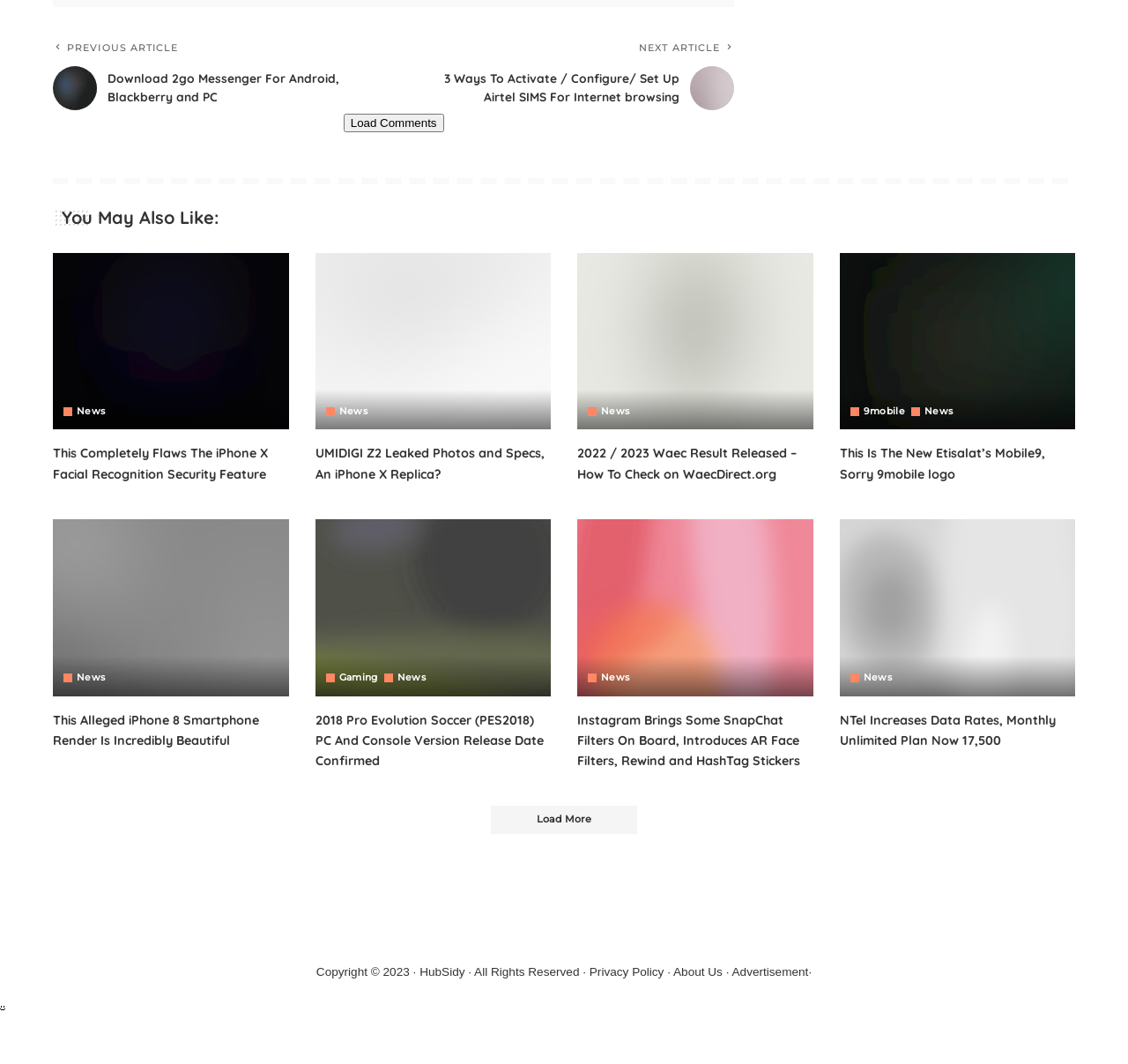Provide a one-word or brief phrase answer to the question:
What is the topic of the article with the image of '2go messenger'?

2go messenger download